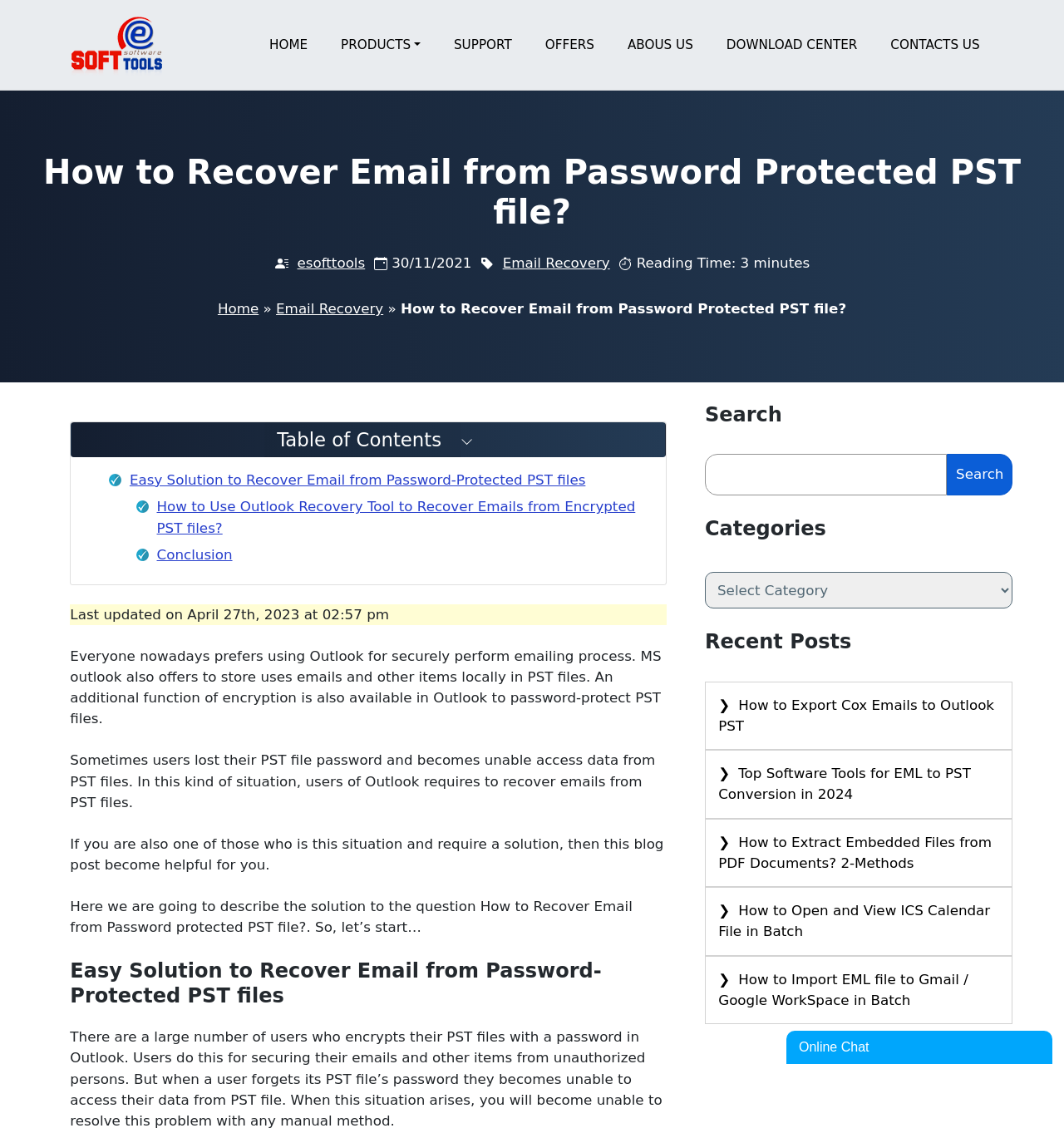Please indicate the bounding box coordinates of the element's region to be clicked to achieve the instruction: "Click on the 'Email Recovery' link". Provide the coordinates as four float numbers between 0 and 1, i.e., [left, top, right, bottom].

[0.472, 0.225, 0.573, 0.24]